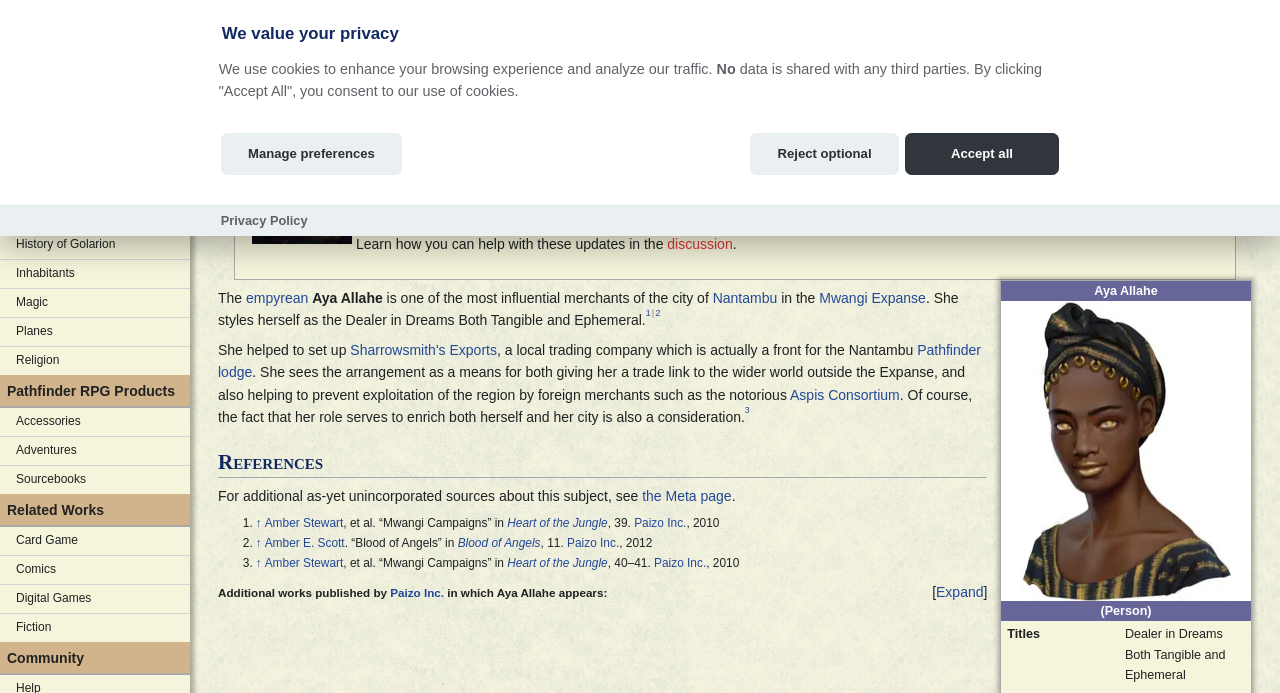What is the name of the region where Aya Allahe operates?
Please provide a single word or phrase as your answer based on the screenshot.

Mwangi Expanse